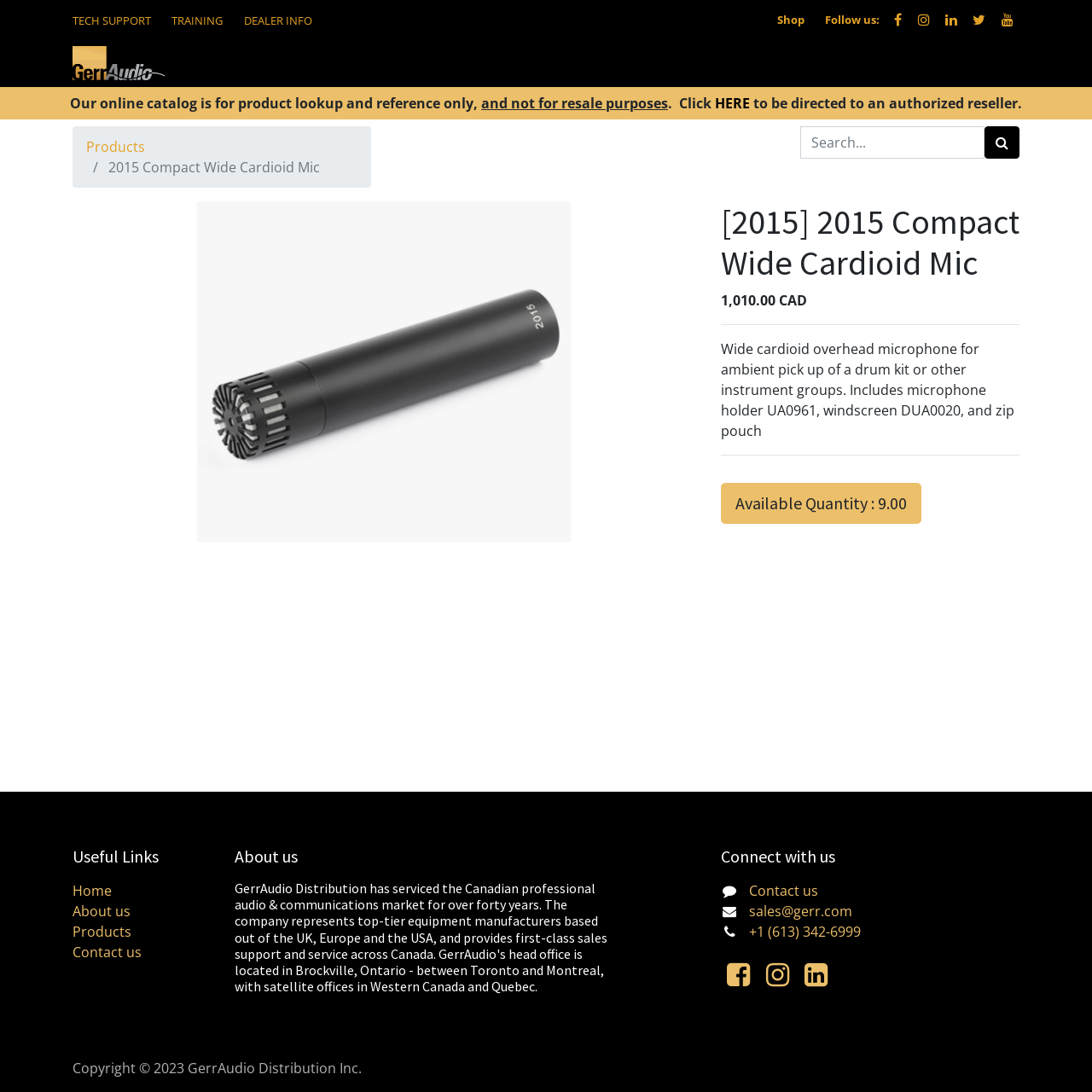Bounding box coordinates should be in the format (top-left x, top-left y, bottom-right x, bottom-right y) and all values should be floating point numbers between 0 and 1. Determine the bounding box coordinate for the UI element described as: +1 (613) 342-6999

[0.686, 0.845, 0.788, 0.862]